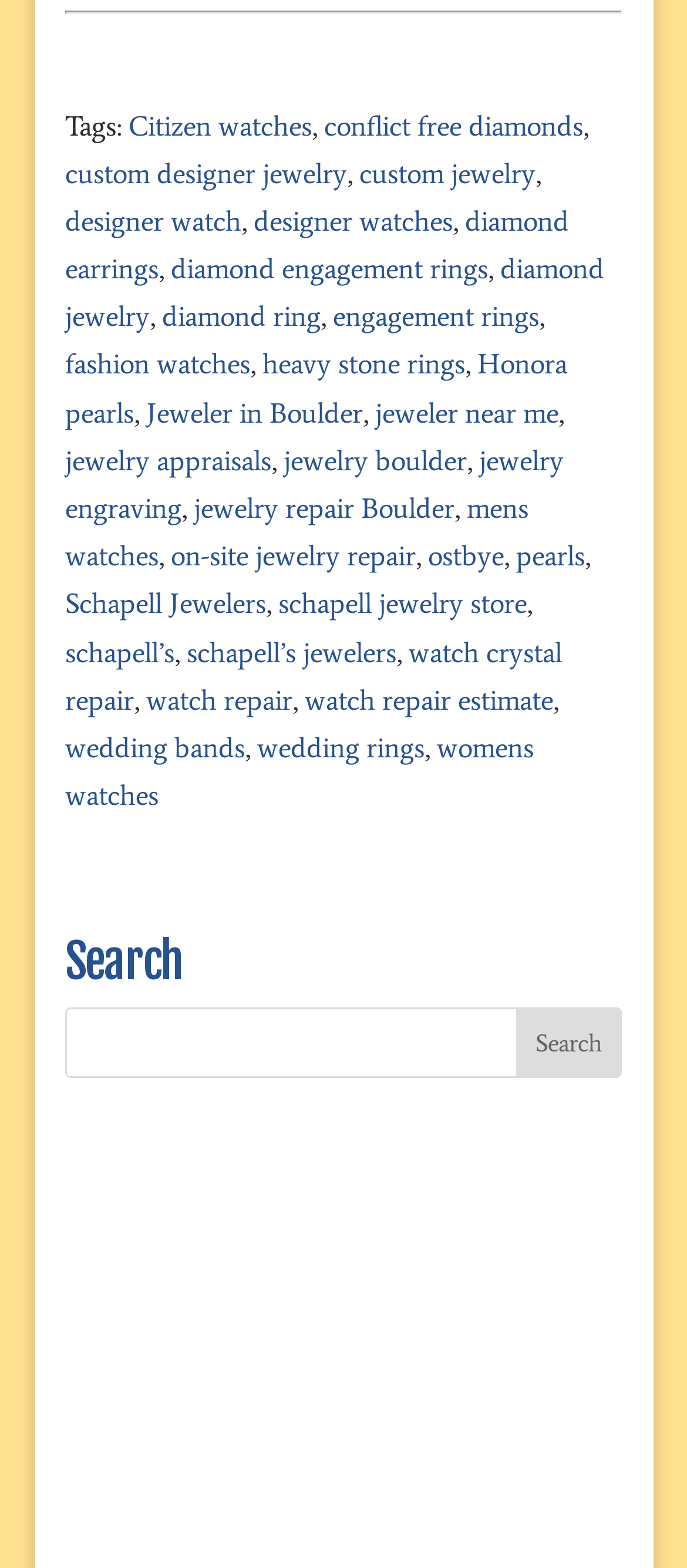Using the provided description: "Citizen watches", find the bounding box coordinates of the corresponding UI element. The output should be four float numbers between 0 and 1, in the format [left, top, right, bottom].

[0.187, 0.069, 0.454, 0.09]